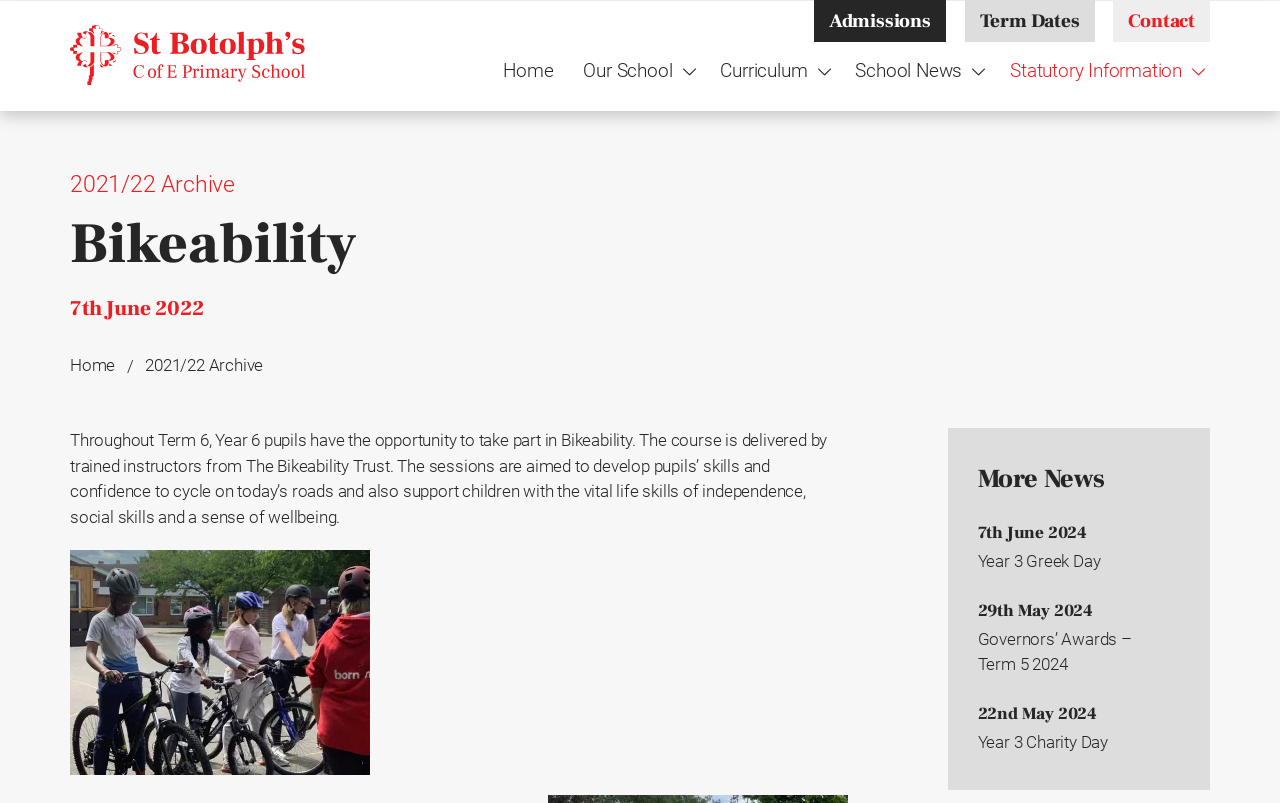Please identify the bounding box coordinates of the element I should click to complete this instruction: 'go to statutory information page'. The coordinates should be given as four float numbers between 0 and 1, like this: [left, top, right, bottom].

[0.789, 0.072, 0.923, 0.101]